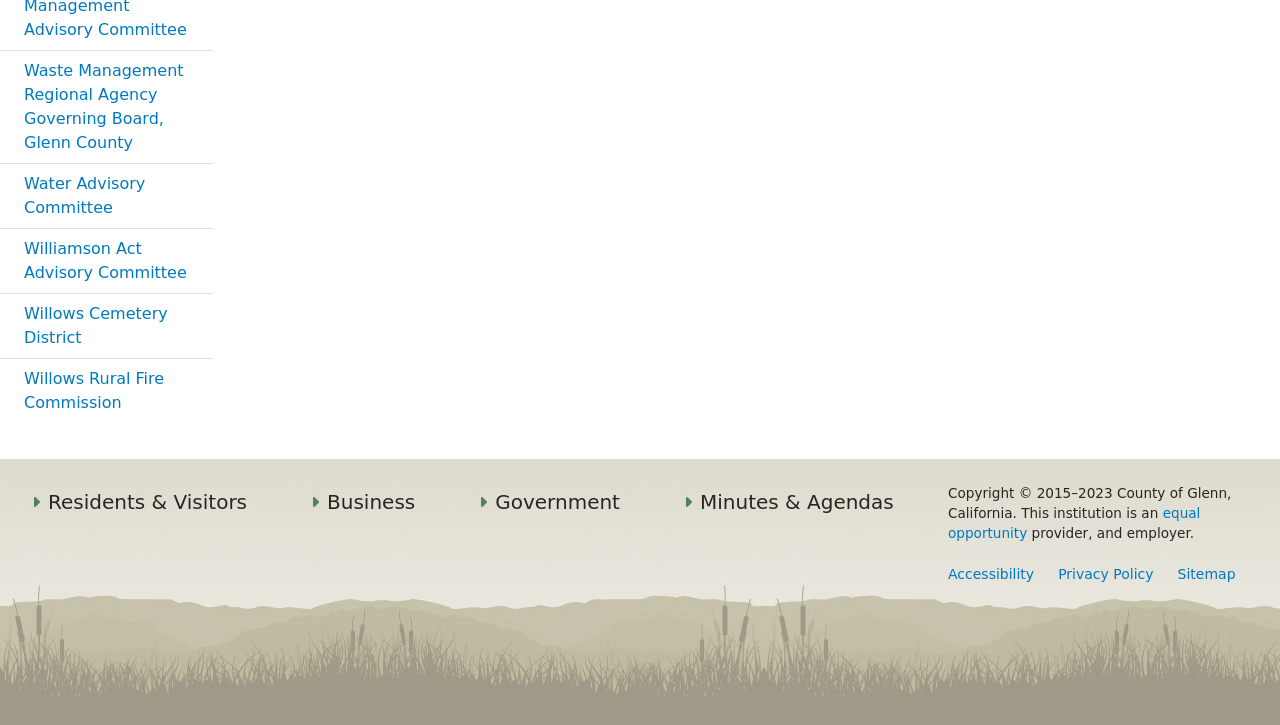Determine the bounding box coordinates of the element that should be clicked to execute the following command: "Check Government page".

[0.359, 0.666, 0.5, 0.718]